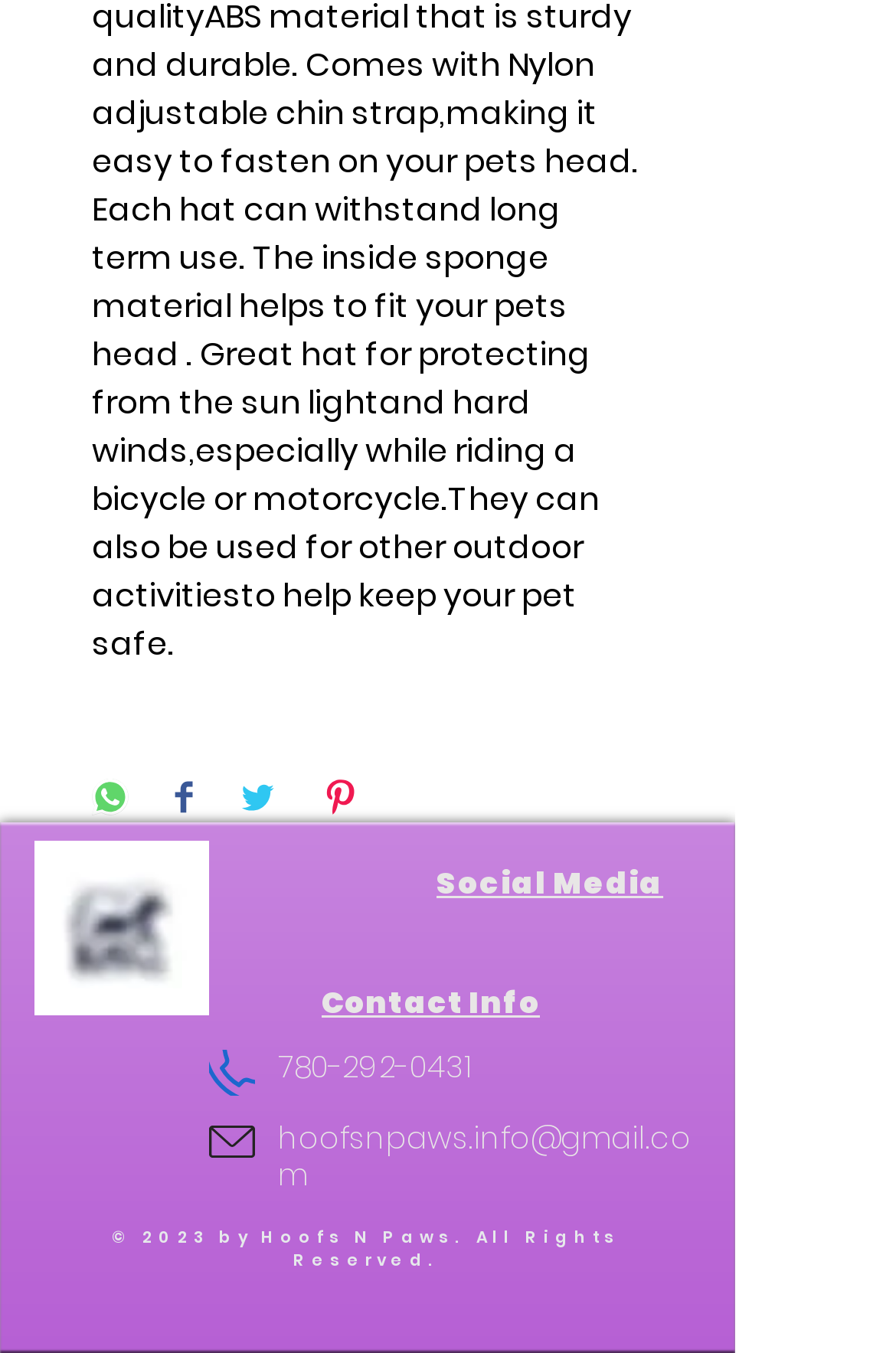What is the phone number of Hoofs N Paws?
Deliver a detailed and extensive answer to the question.

The phone number can be found in the contact information section of the webpage, which is listed as 780-292-0431.